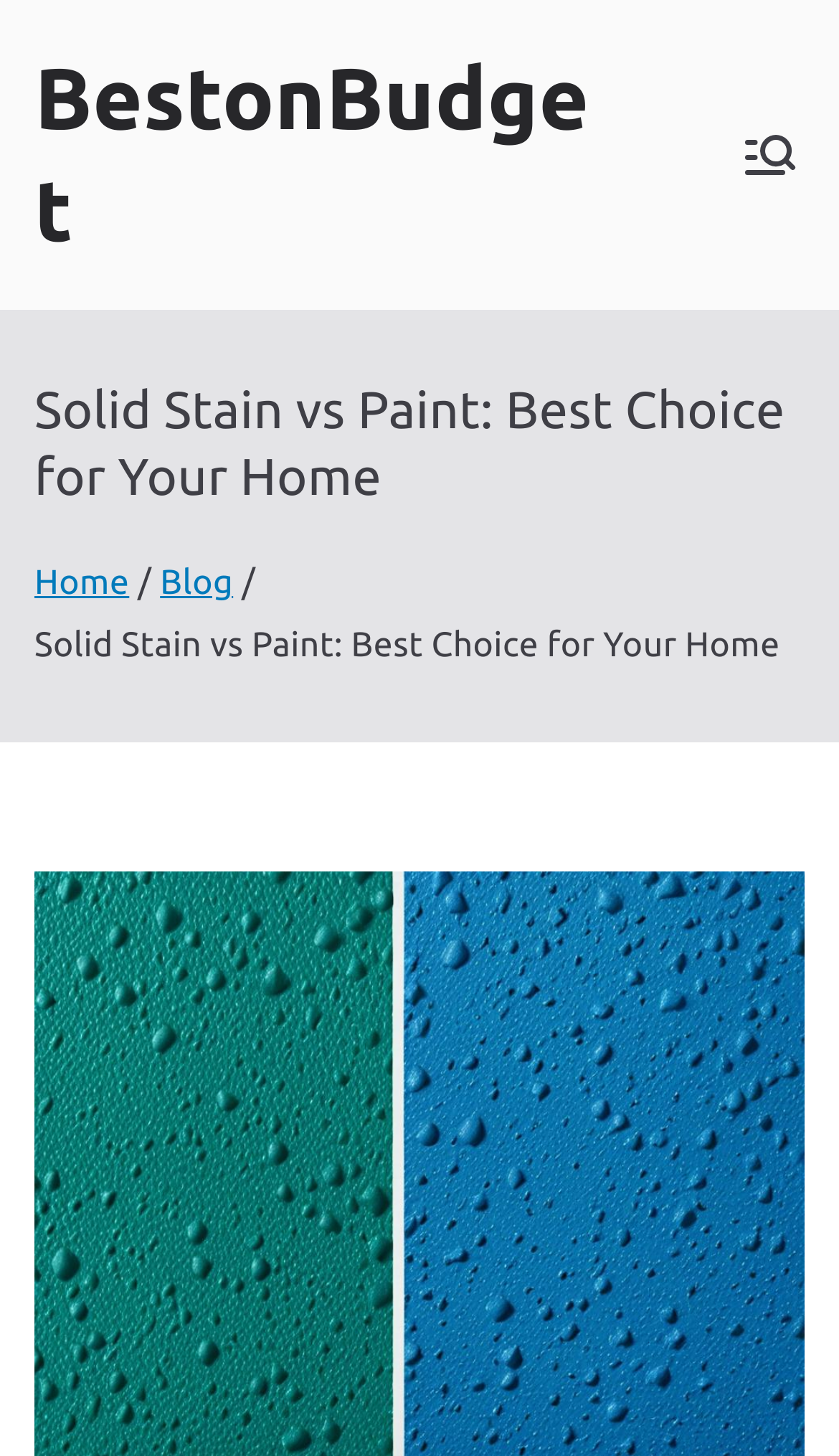How many links are in the breadcrumbs navigation?
Based on the screenshot, provide a one-word or short-phrase response.

2